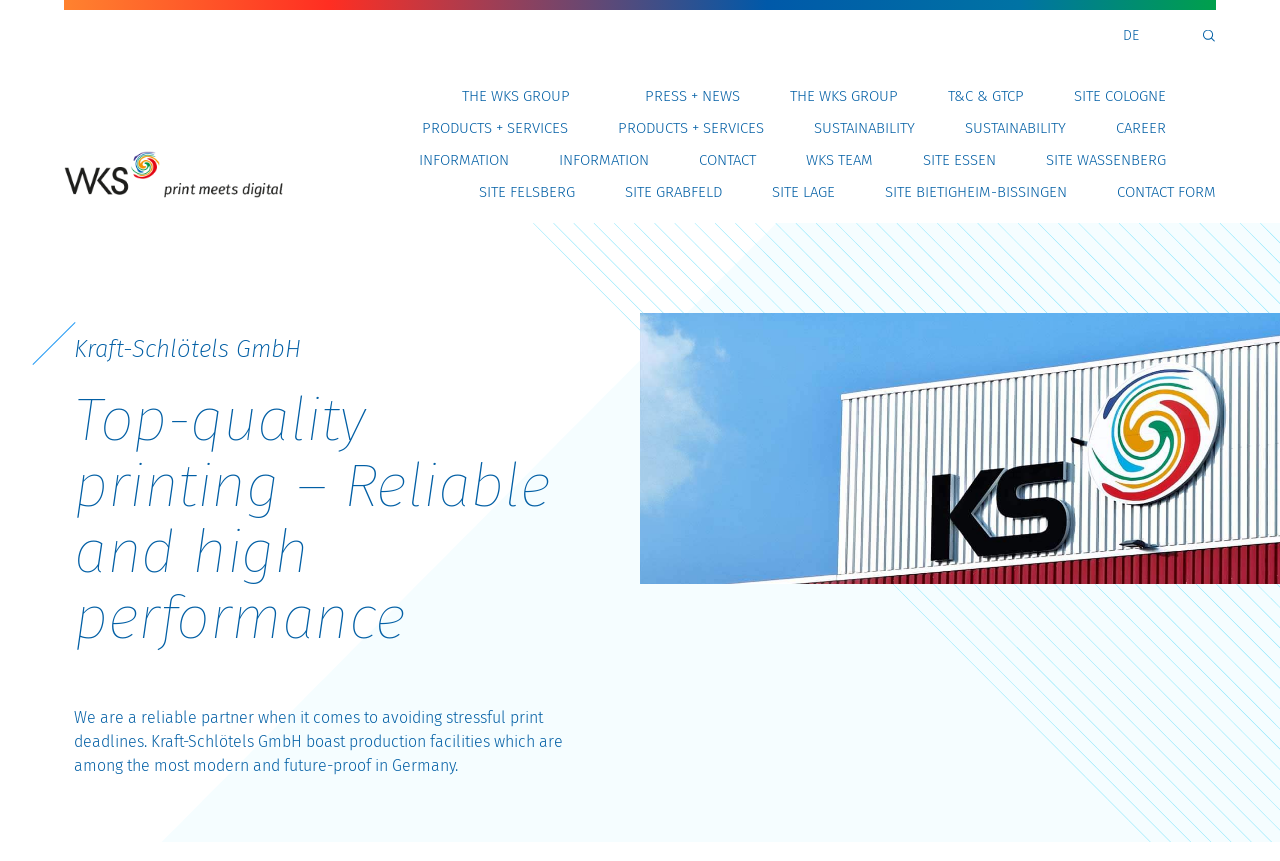What is the company name?
Based on the screenshot, give a detailed explanation to answer the question.

I found the company name by looking at the heading element with the text 'Kraft-Schlötels GmbH' which is located at the top of the webpage.